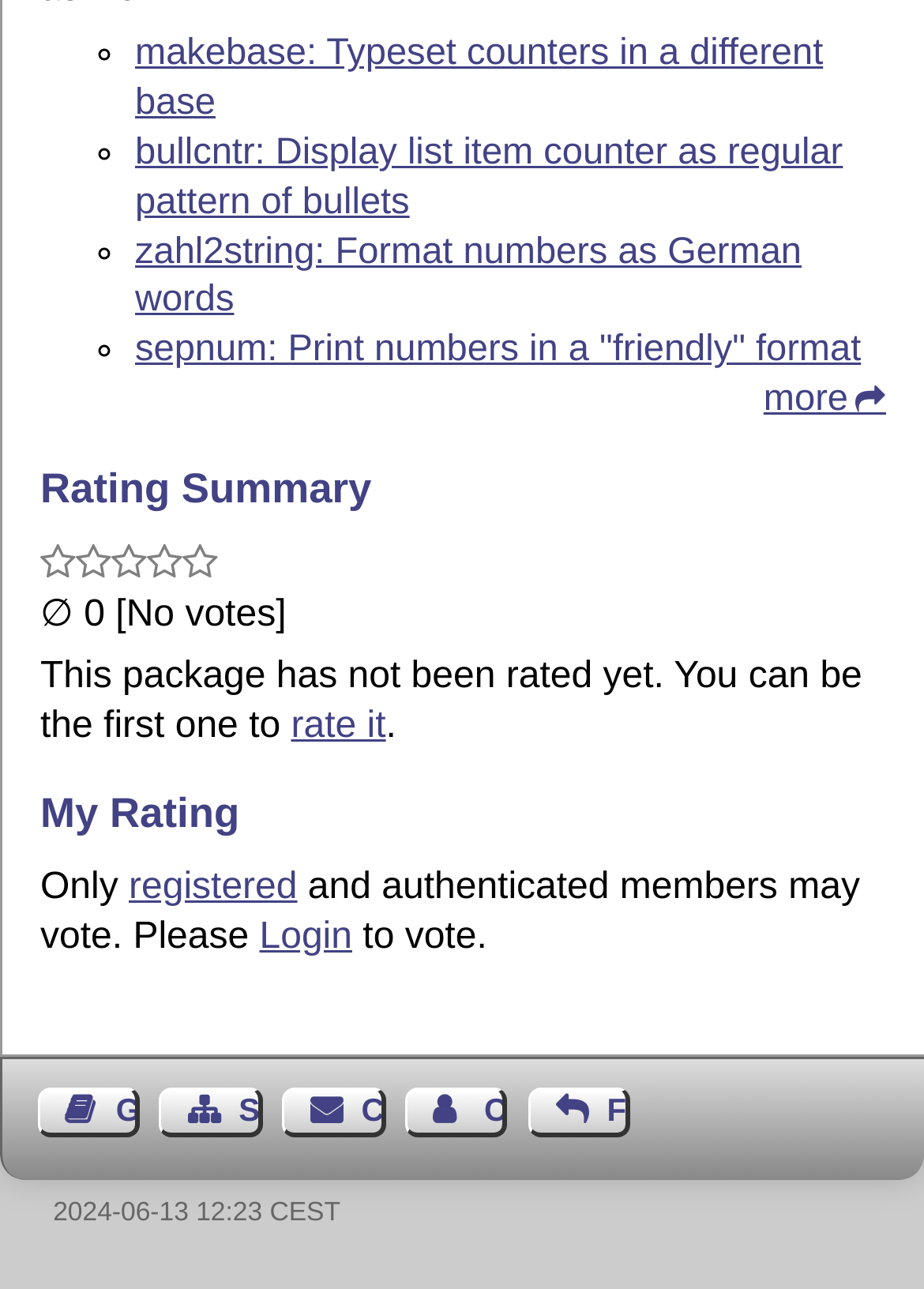Please determine the bounding box of the UI element that matches this description: rate it. The coordinates should be given as (top-left x, top-left y, bottom-right x, bottom-right y), with all values between 0 and 1.

[0.315, 0.547, 0.418, 0.578]